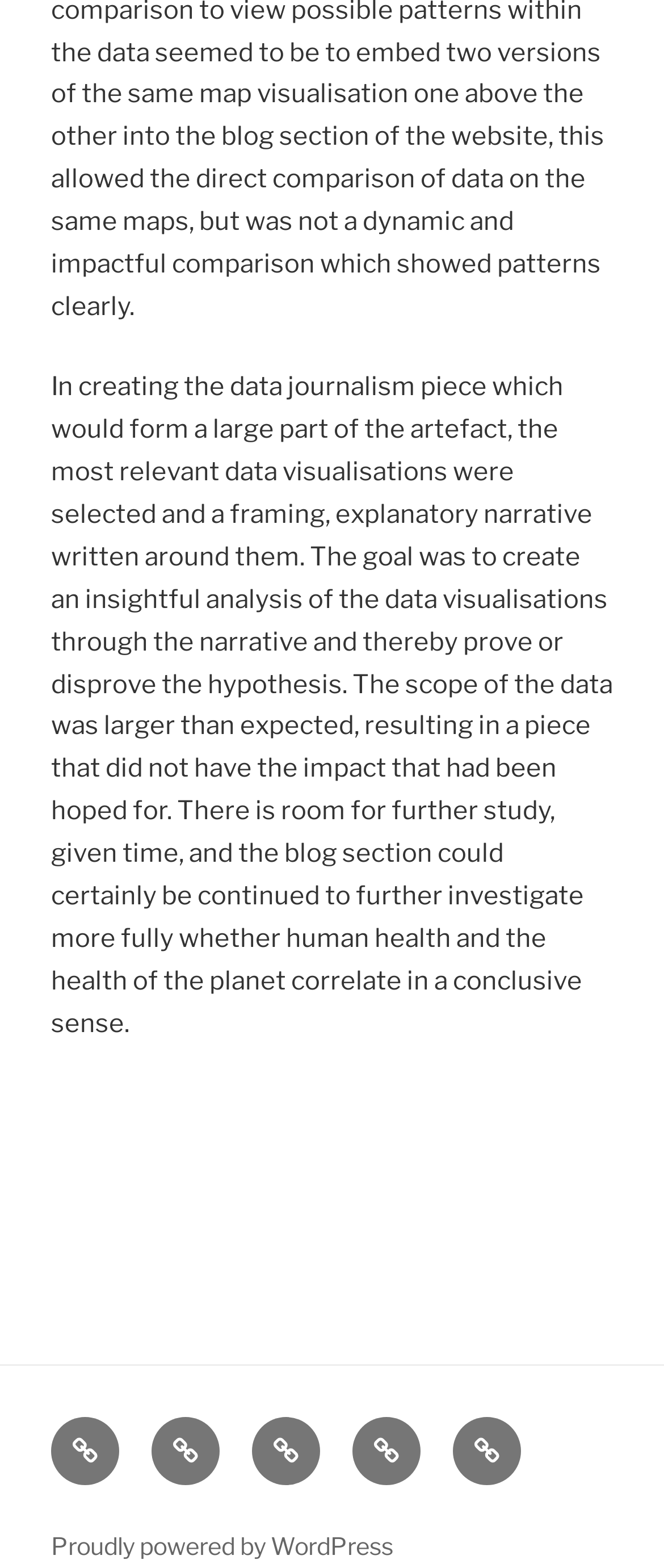Respond to the following query with just one word or a short phrase: 
What is the main topic of the text?

Data journalism